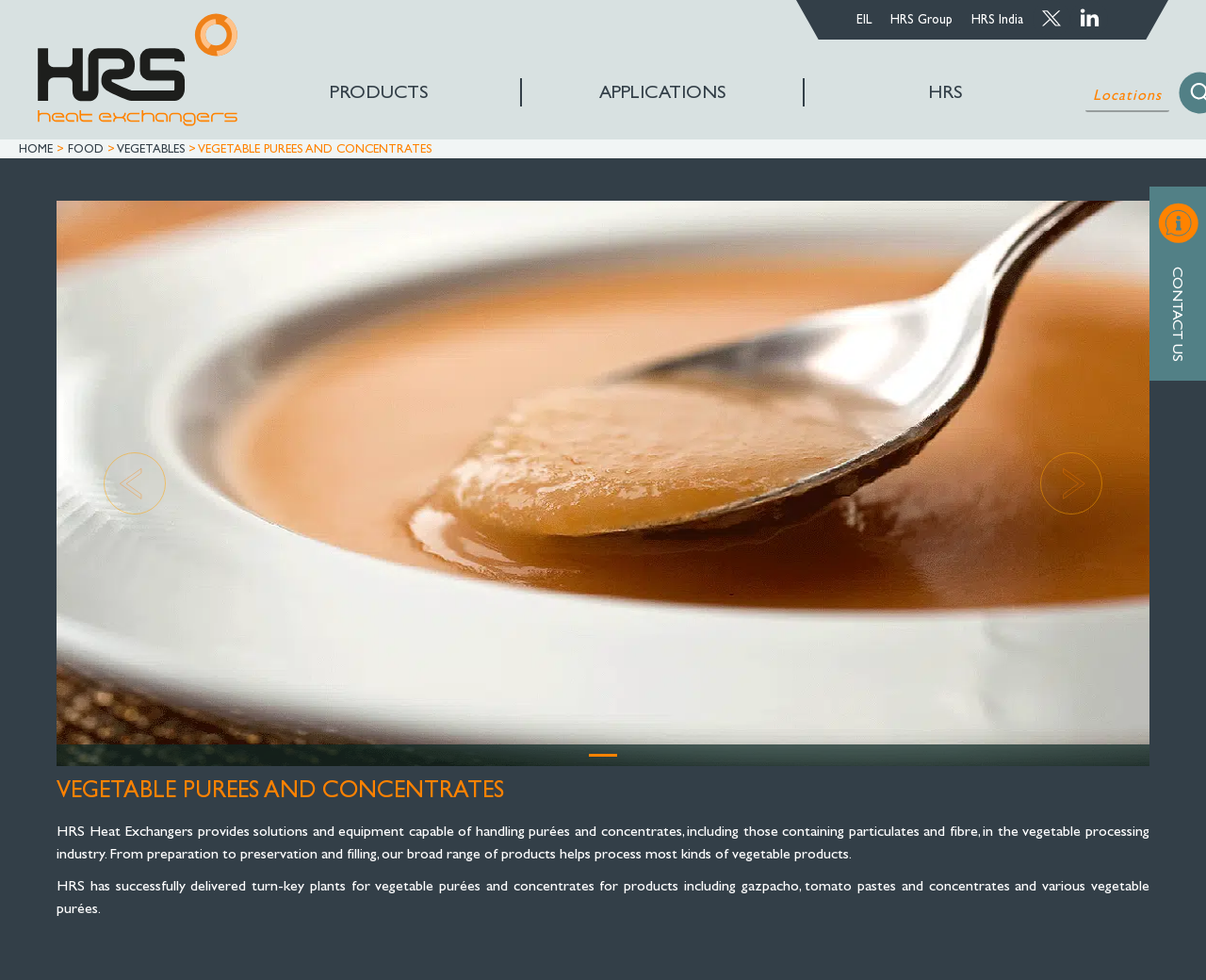Please identify the bounding box coordinates of the element I need to click to follow this instruction: "Click on the Locations button".

[0.9, 0.082, 0.969, 0.114]